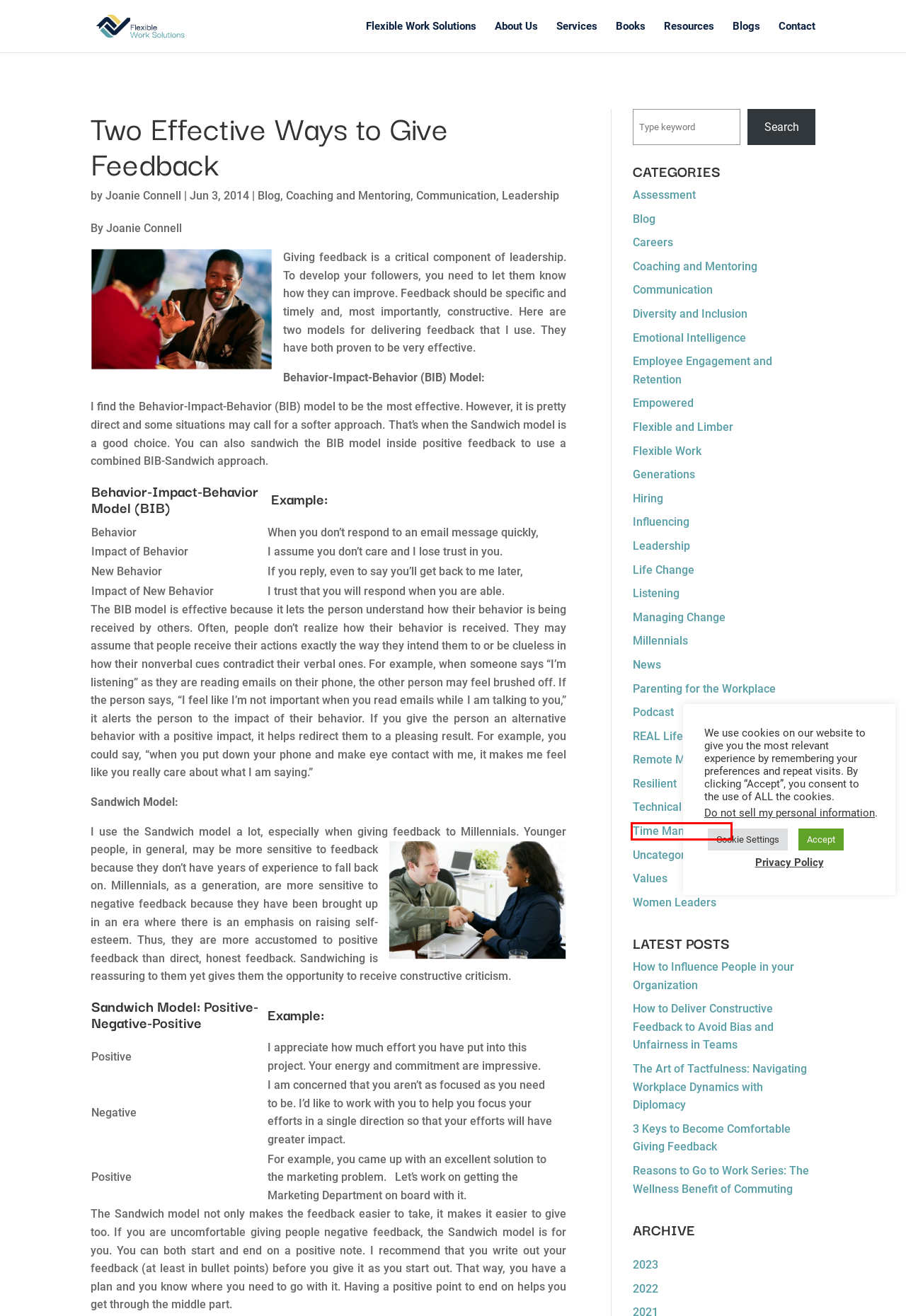You are looking at a screenshot of a webpage with a red bounding box around an element. Determine the best matching webpage description for the new webpage resulting from clicking the element in the red bounding box. Here are the descriptions:
A. Archives | Flexible Work Solutions
B. Time Management | Flexible Work Solutions
C. Flexible Work | Flexible Work Solutions
D. REAL Life Skills | Flexible Work Solutions
E. How to Influence People in your Organization | Flexible Work Solutions
F. Reasons to Go to Work Series: The Wellness Benefit of Commuting | Flexible Work Solutions
G. Generations | Flexible Work Solutions
H. Life Change | Flexible Work Solutions

B